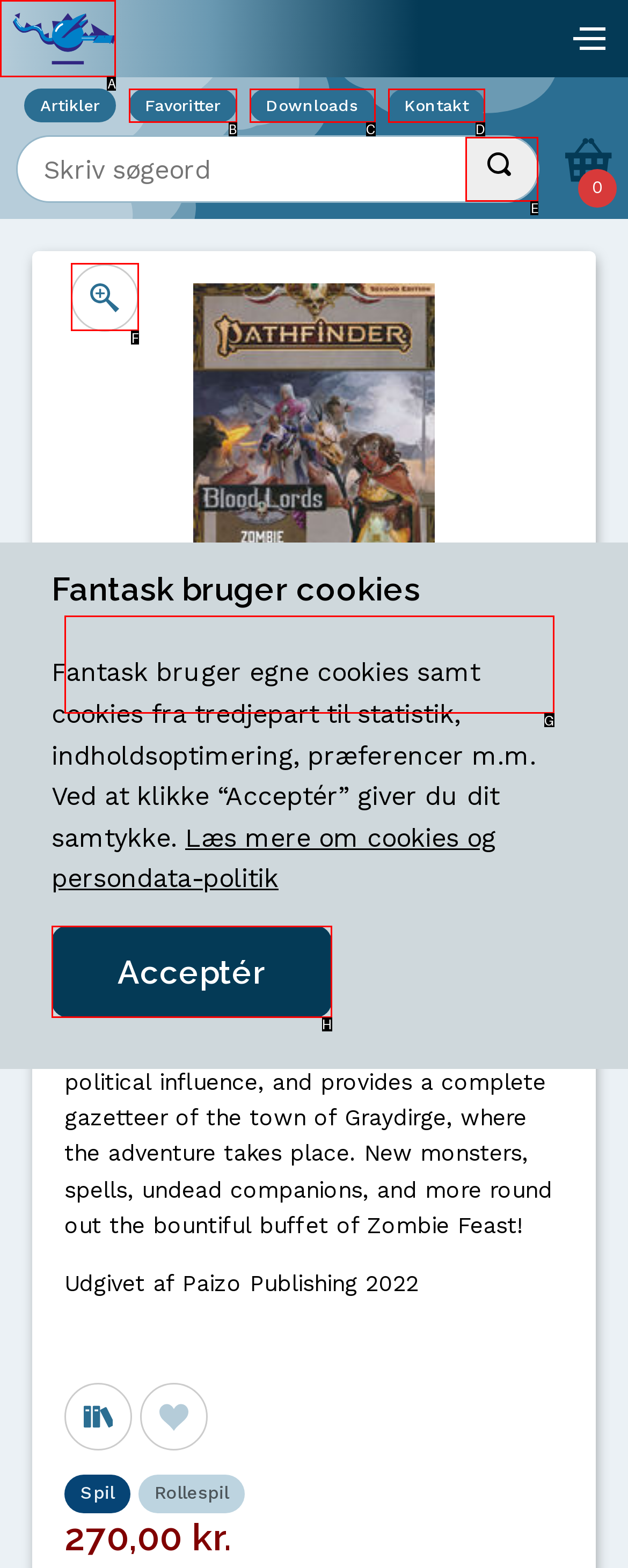Identify the correct letter of the UI element to click for this task: View image in large size
Respond with the letter from the listed options.

F